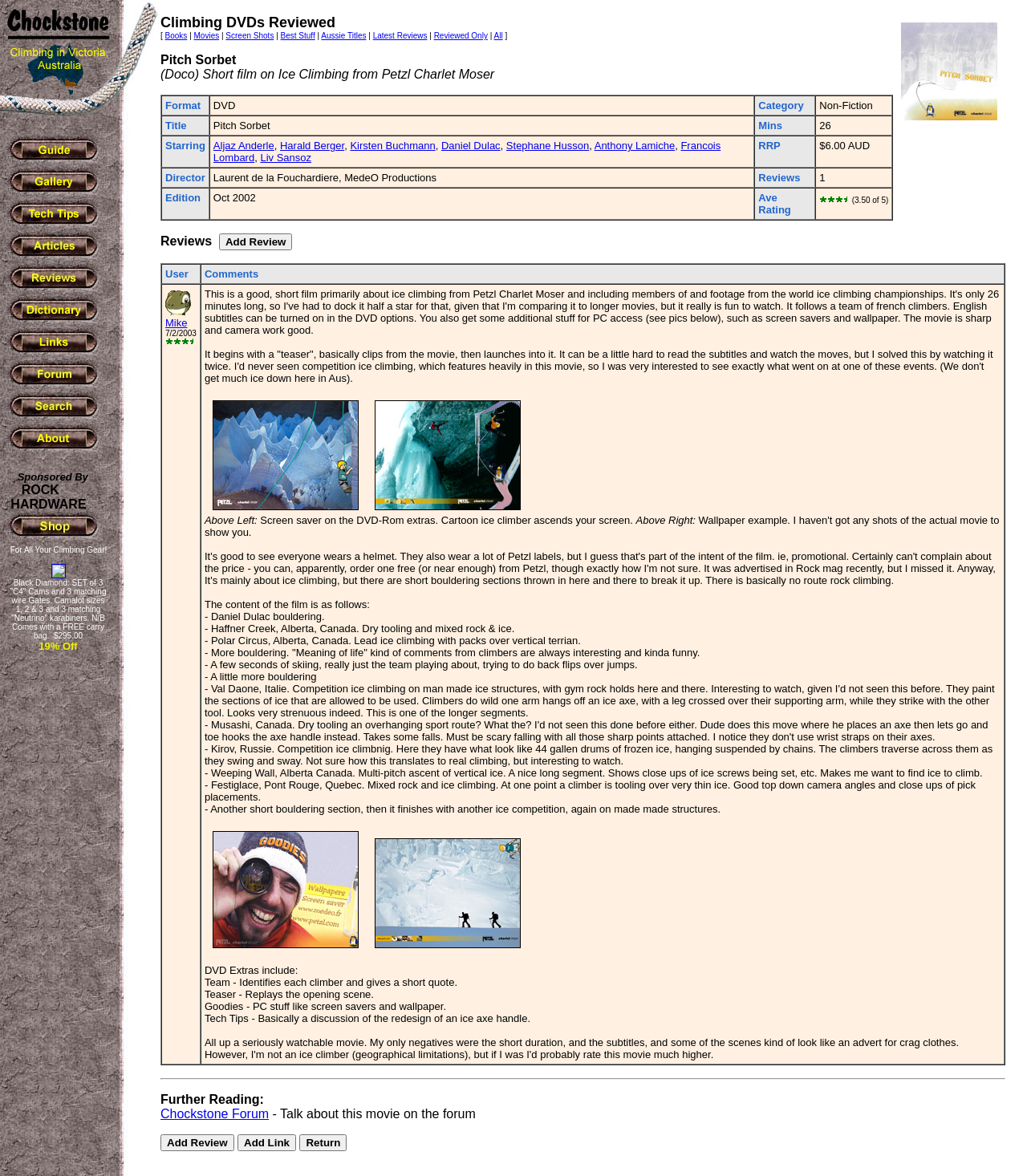Provide the bounding box coordinates of the section that needs to be clicked to accomplish the following instruction: "Search for something."

[0.006, 0.349, 0.1, 0.36]